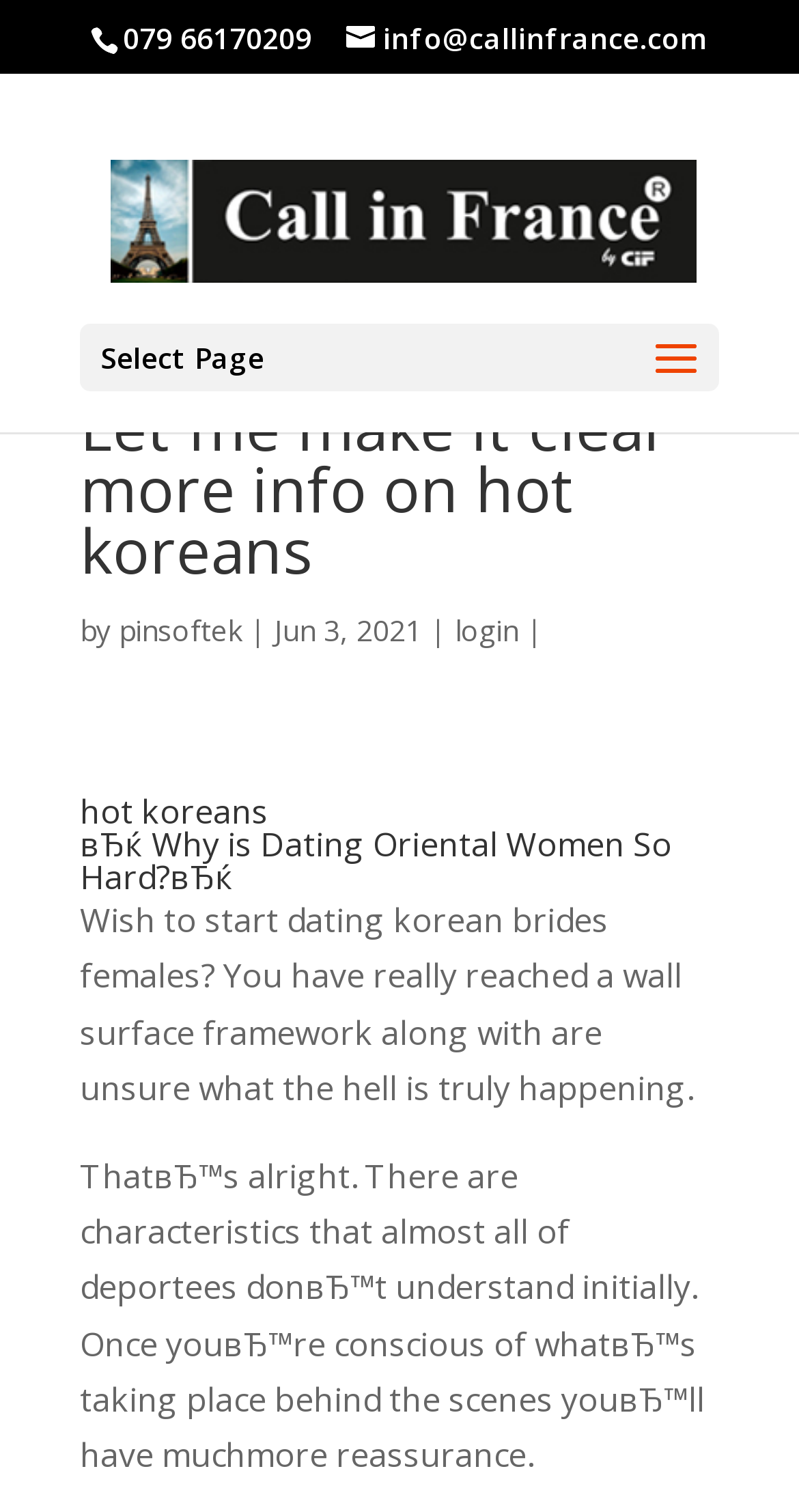Please find the bounding box for the UI element described by: "info@callinfrance.com".

[0.433, 0.012, 0.887, 0.037]